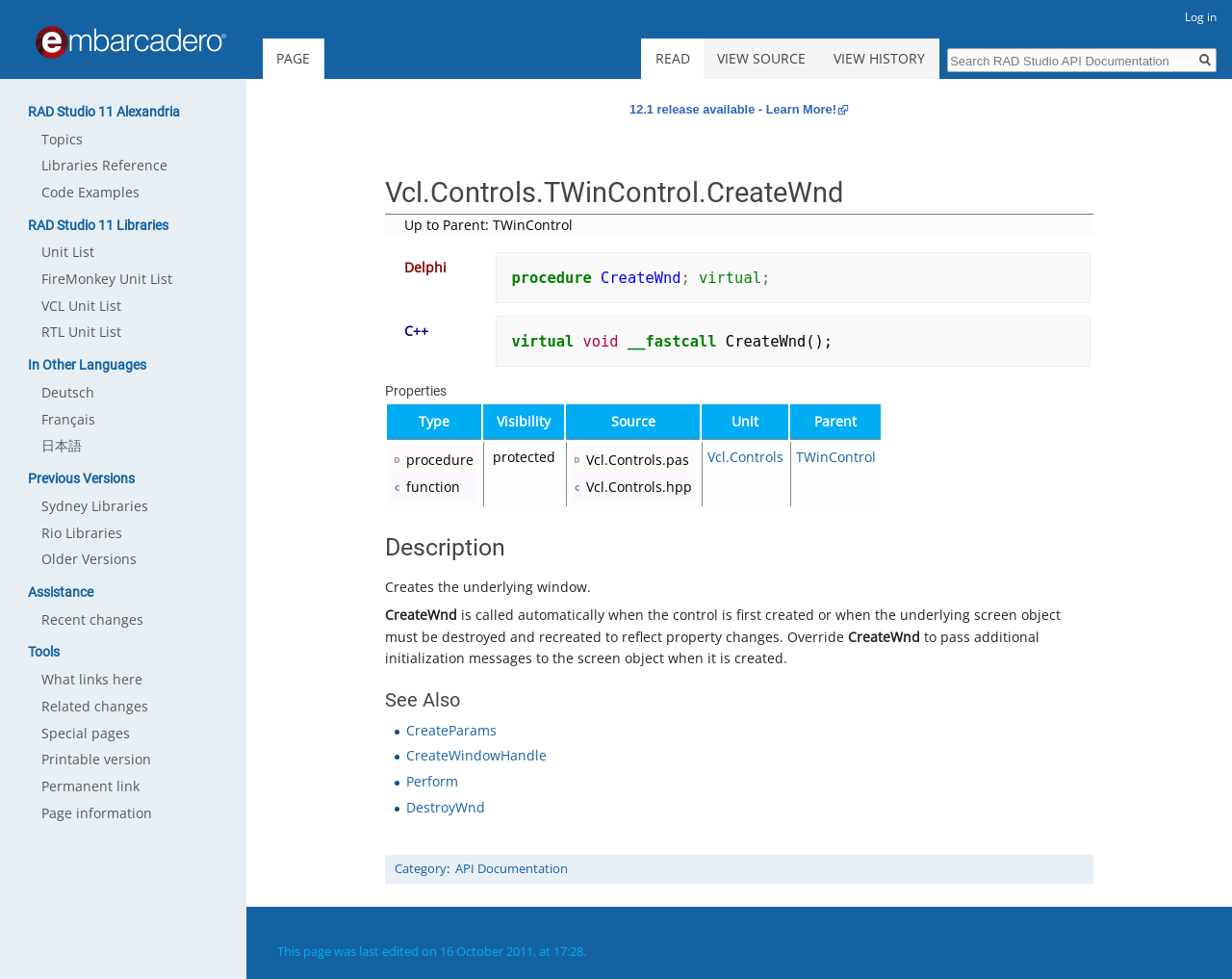Determine the bounding box coordinates of the clickable element to complete this instruction: "Click on '12.1 release available - Learn More!' link". Provide the coordinates in the format of four float numbers between 0 and 1, [left, top, right, bottom].

[0.511, 0.104, 0.689, 0.119]